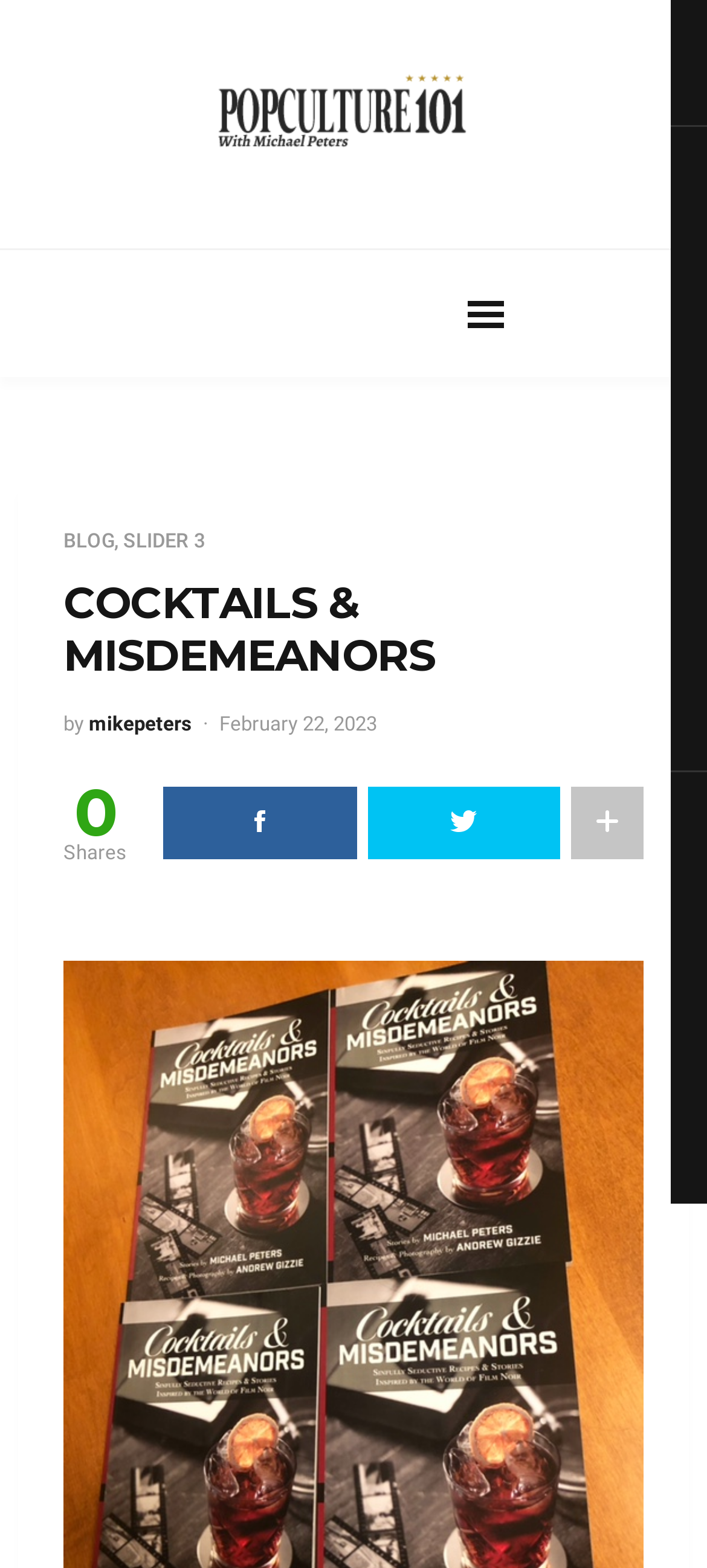Show the bounding box coordinates of the region that should be clicked to follow the instruction: "Share the post."

[0.231, 0.502, 0.504, 0.548]